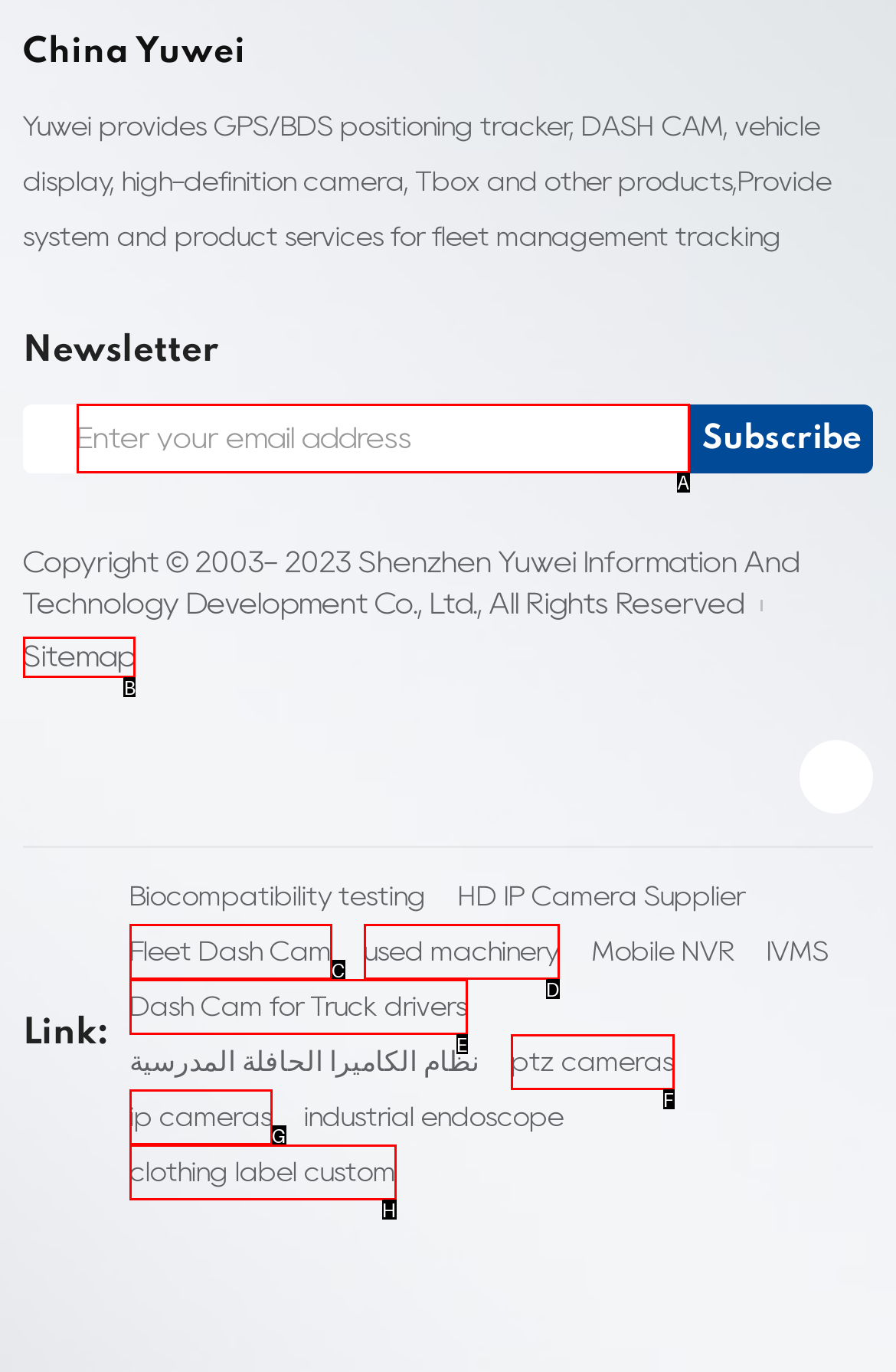From the given options, indicate the letter that corresponds to the action needed to complete this task: Visit the Sitemap. Respond with only the letter.

B